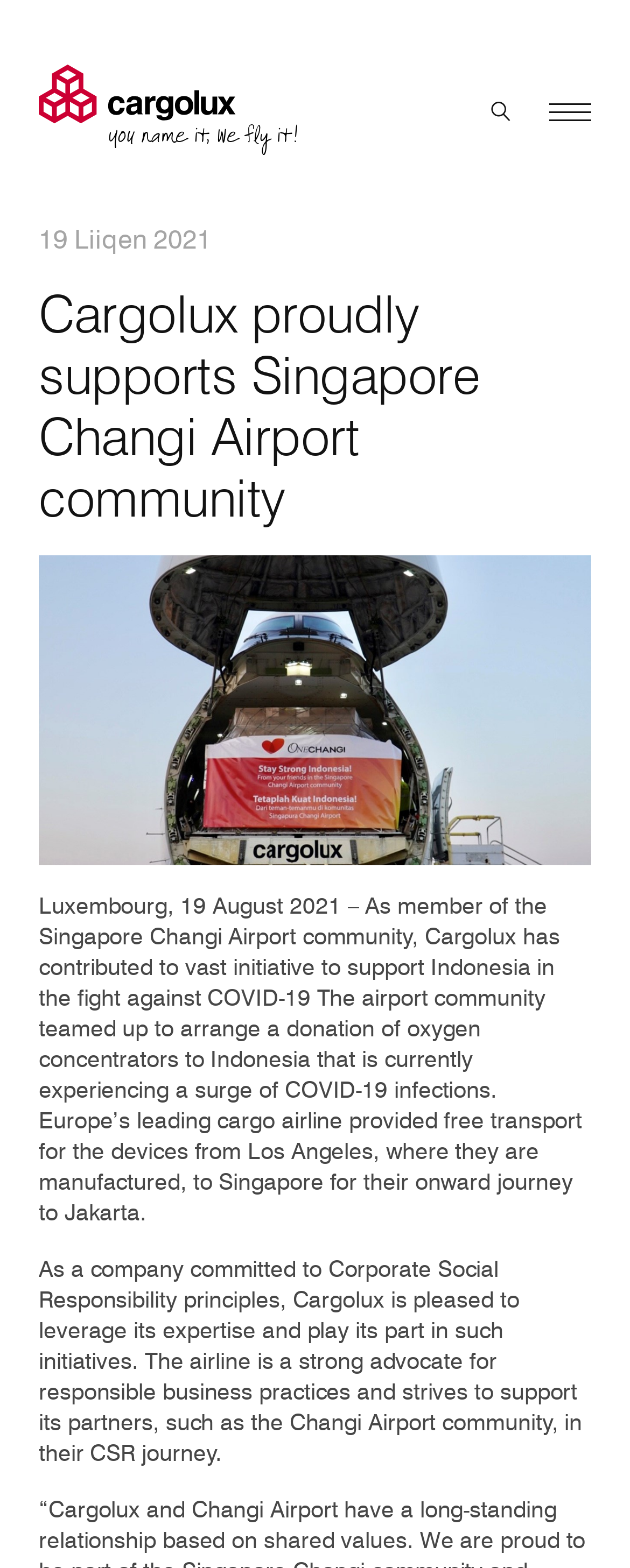Describe every aspect of the webpage in a detailed manner.

The webpage is about Cargolux, a global cargo carrier. At the top left, there is a logo of Cargolux accompanied by a link to the homepage. Next to it, there is a menu button labeled "Menu" that expands to a vertical menu with several options, including "Products & Services", "Charter", "Network", and more.

On the top right, there is a search bar with a toggle search button and a search icon. Below the search bar, there is a heading "About us" with a dropdown menu containing options like "Introducing Cargolux", "Flight Crew training", and more.

To the right of the "About us" section, there is a "Media" section with a heading and a dropdown menu containing options like "Media releases" and "Charlie Victor magazine". Below the "Media" section, there is a "Careers" section with a heading and a link to "Working at Cargolux".

At the bottom left, there is a heading "Cargolux proudly supports Singapore Changi Airport community" with a press release image and a block of text describing Cargolux's contribution to a charity initiative to support Indonesia in the fight against COVID-19. Below the text, there is another block of text describing Cargolux's commitment to Corporate Social Responsibility principles.

There are a total of 7 images on the page, including the Cargolux logo, the search icon, and the press release image. The page has a clean layout with clear headings and concise text, making it easy to navigate and read.